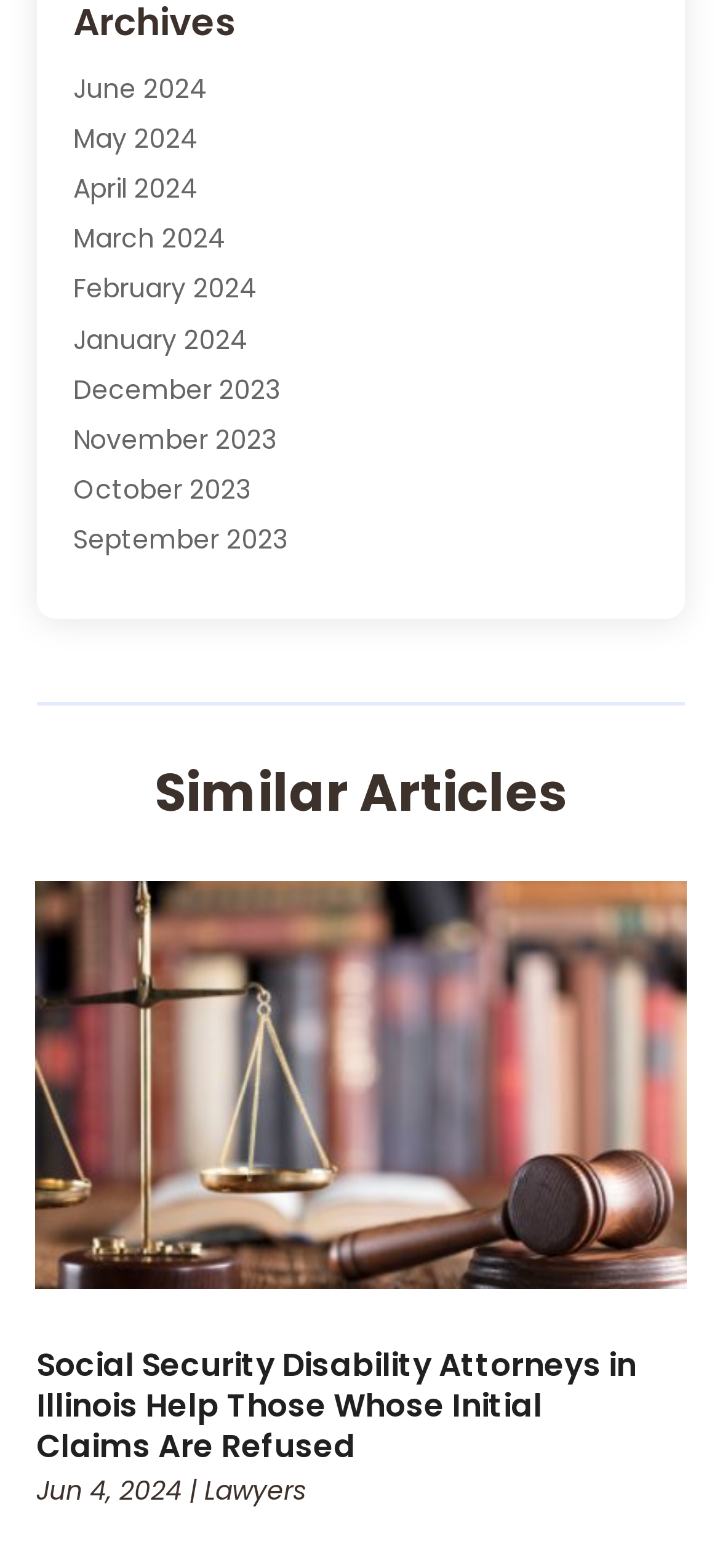What is the title of the article?
Relying on the image, give a concise answer in one word or a brief phrase.

Social Security Disability Attorneys in Illinois Help Those Whose Initial Claims Are Refused